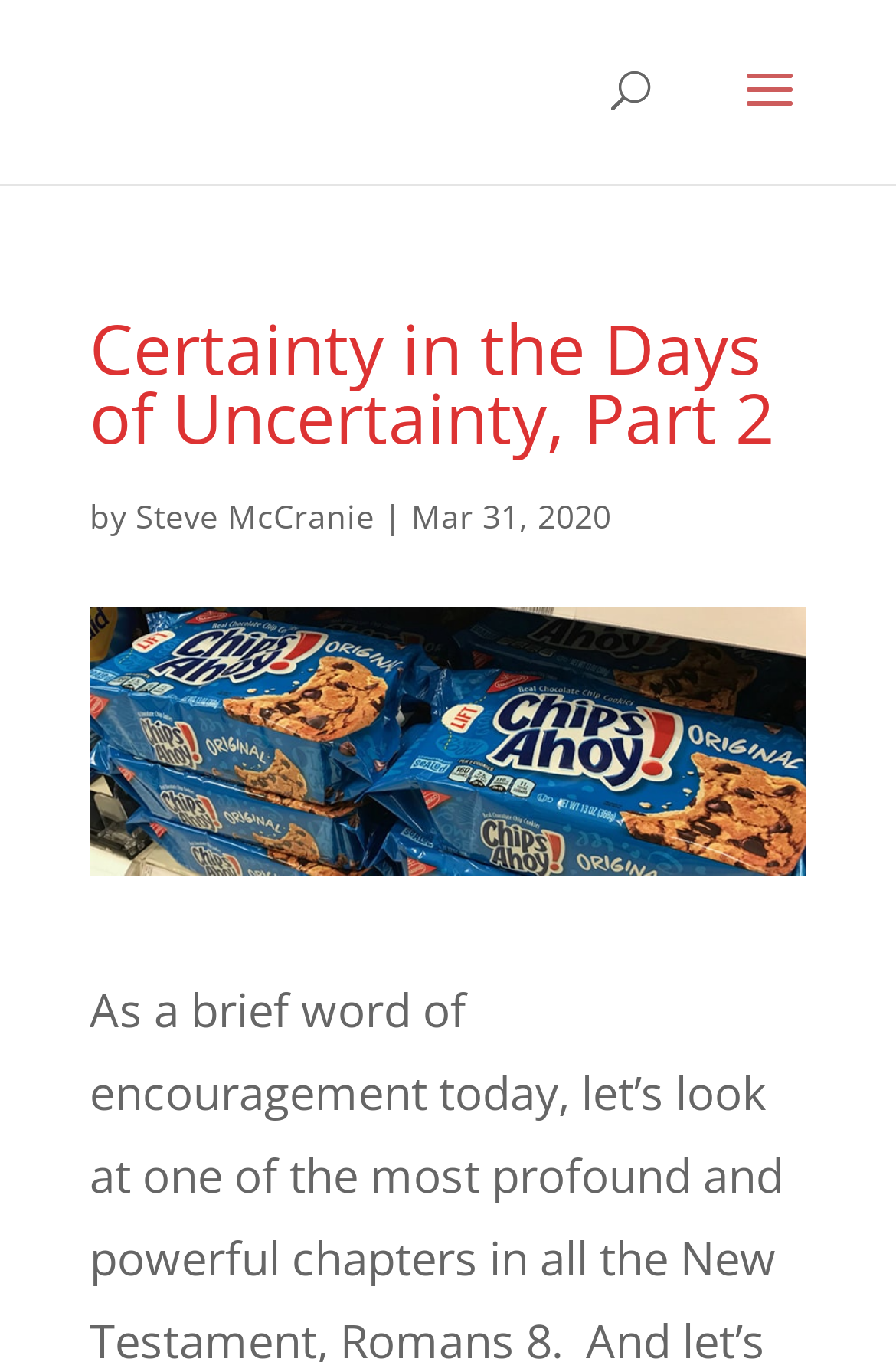Please find and generate the text of the main header of the webpage.

Certainty in the Days of Uncertainty, Part 2